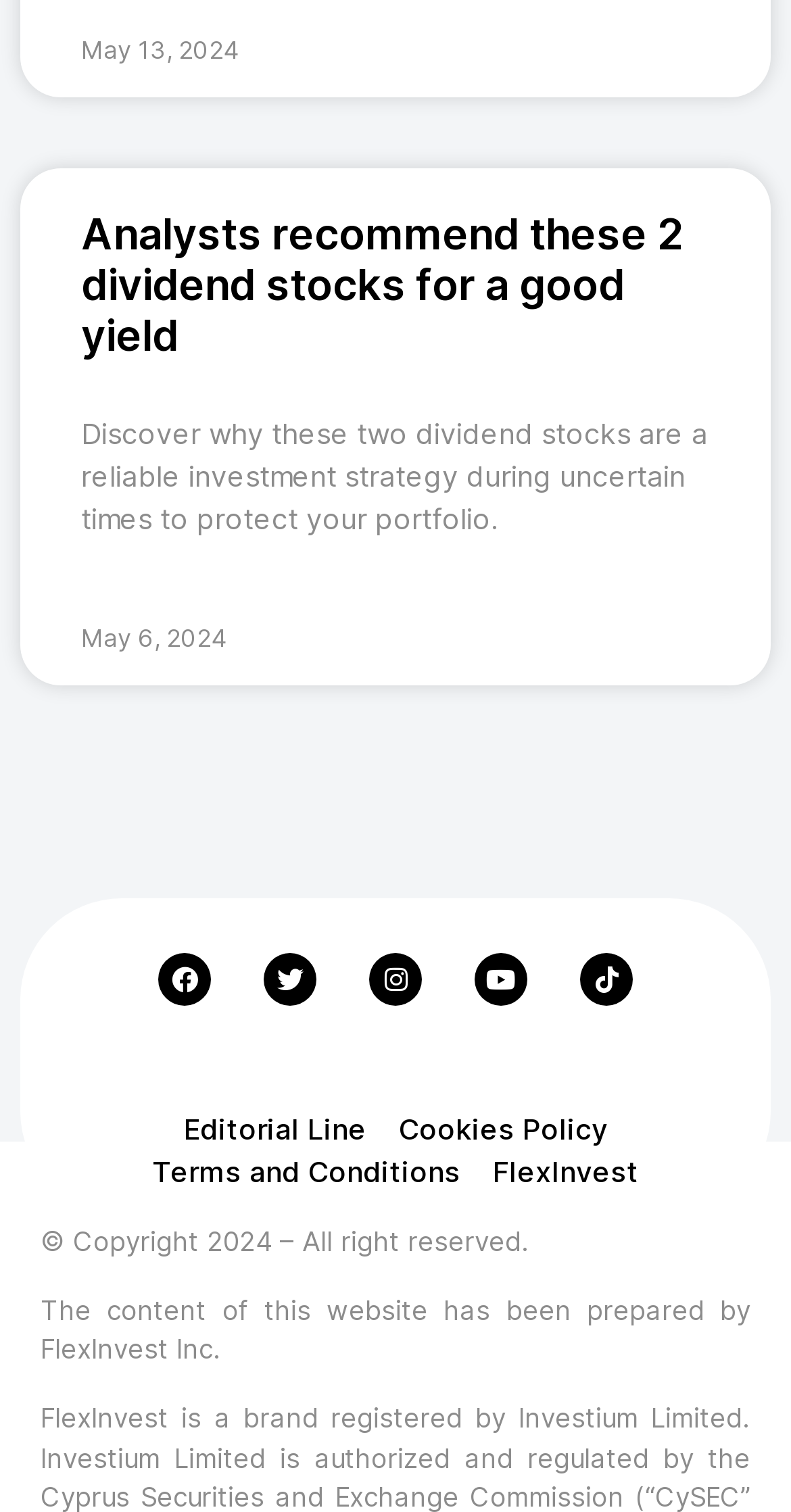What is the name of the company that prepared the content?
Look at the image and answer with only one word or phrase.

FlexInvest Inc.